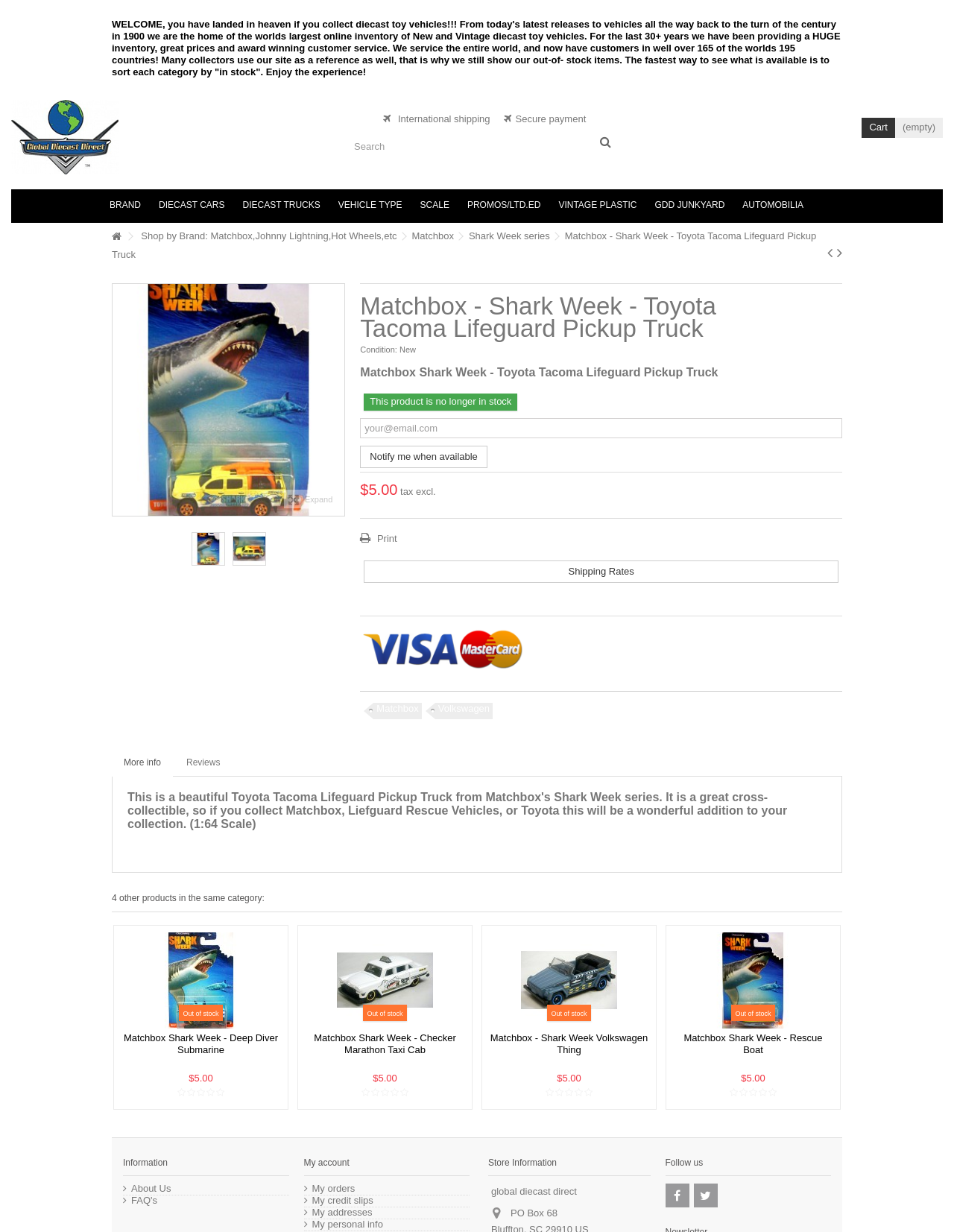What is the condition of the product?
Look at the screenshot and respond with one word or a short phrase.

New